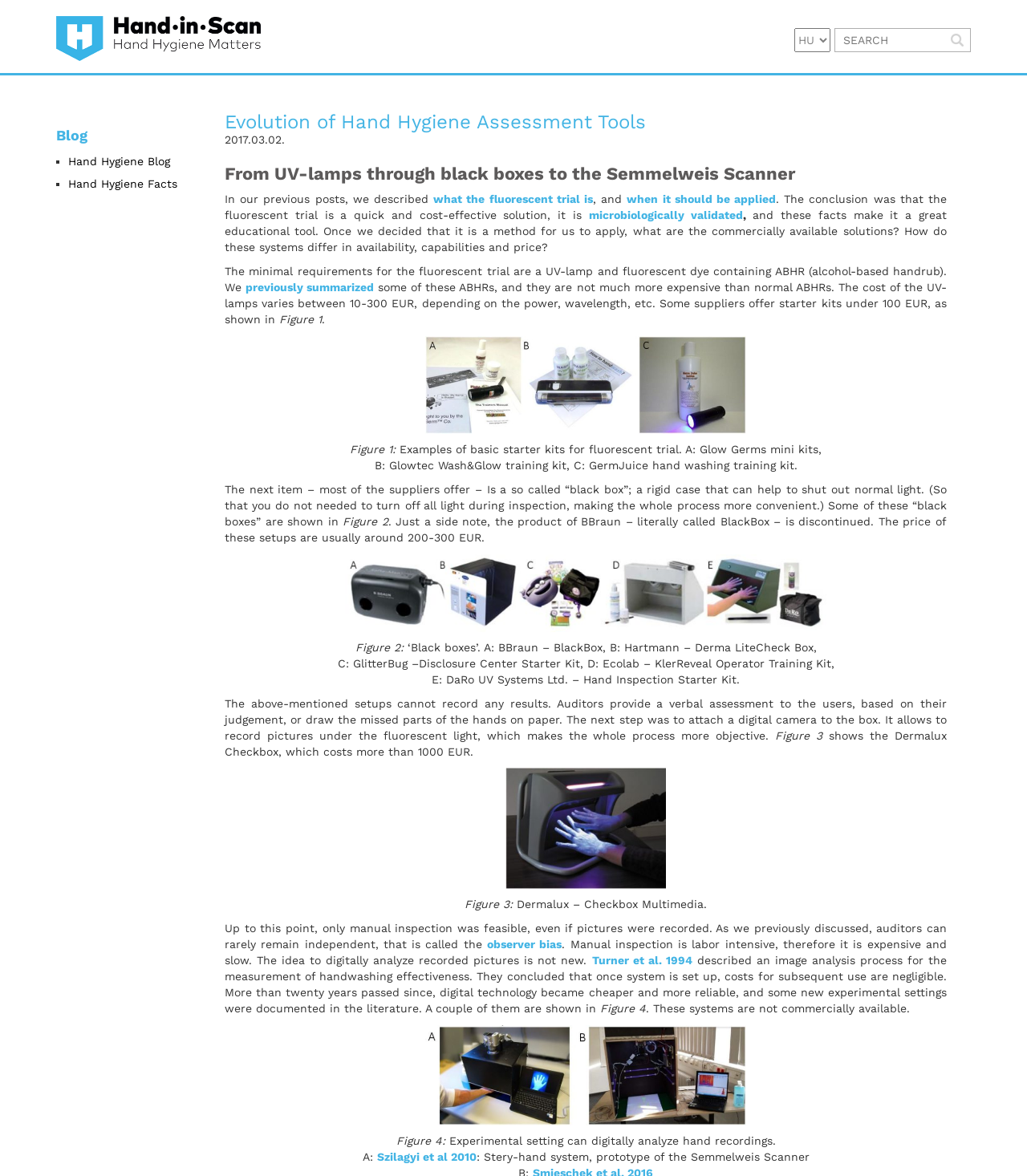Determine the bounding box coordinates of the clickable area required to perform the following instruction: "Click the Hand in Scan logo". The coordinates should be represented as four float numbers between 0 and 1: [left, top, right, bottom].

[0.043, 0.0, 0.266, 0.062]